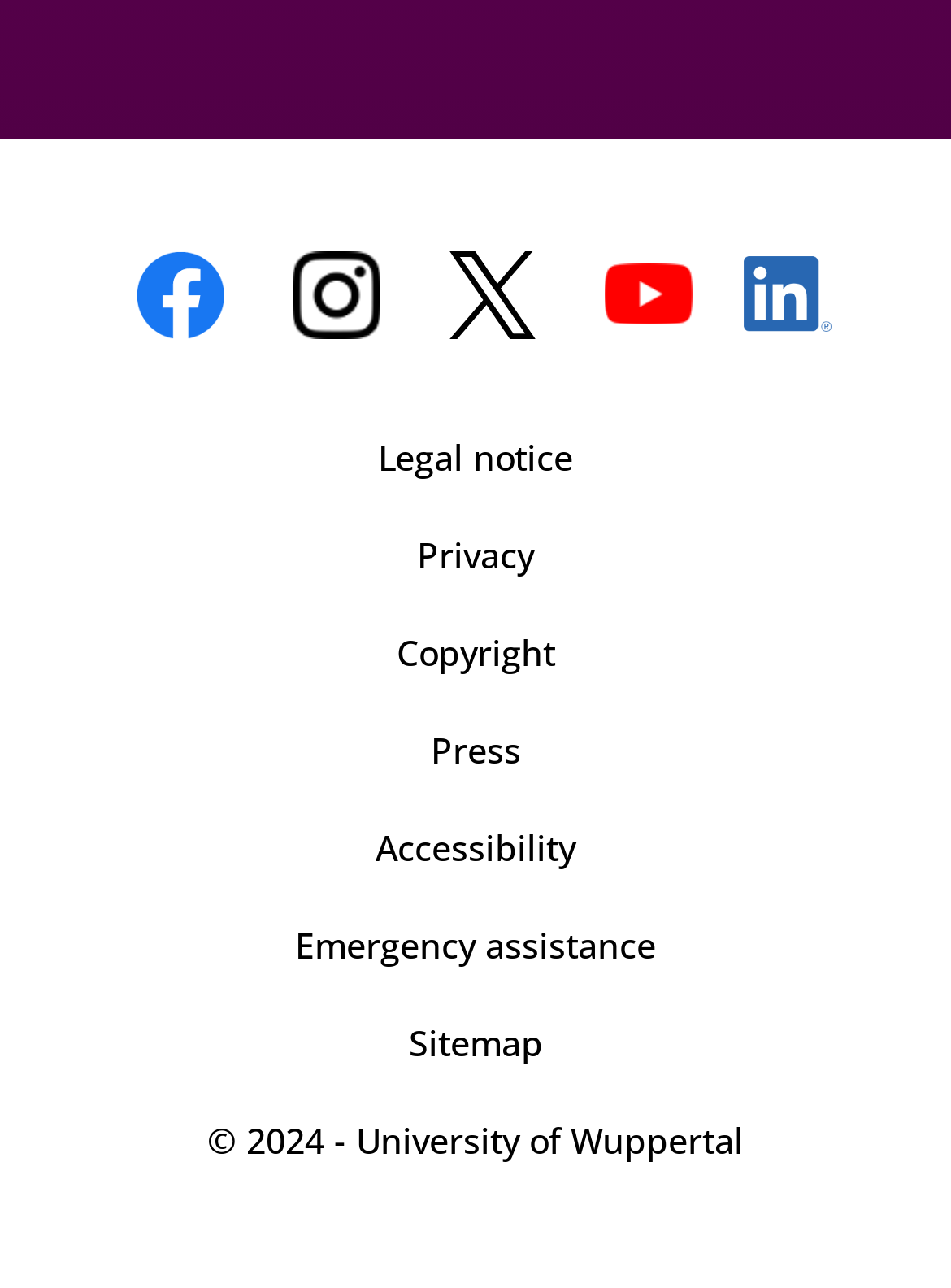Using the elements shown in the image, answer the question comprehensively: What is the copyright year of the University of Wuppertal?

I found the copyright information at the bottom of the webpage, which states '© 2024 - University of Wuppertal', indicating that the copyright year is 2024.